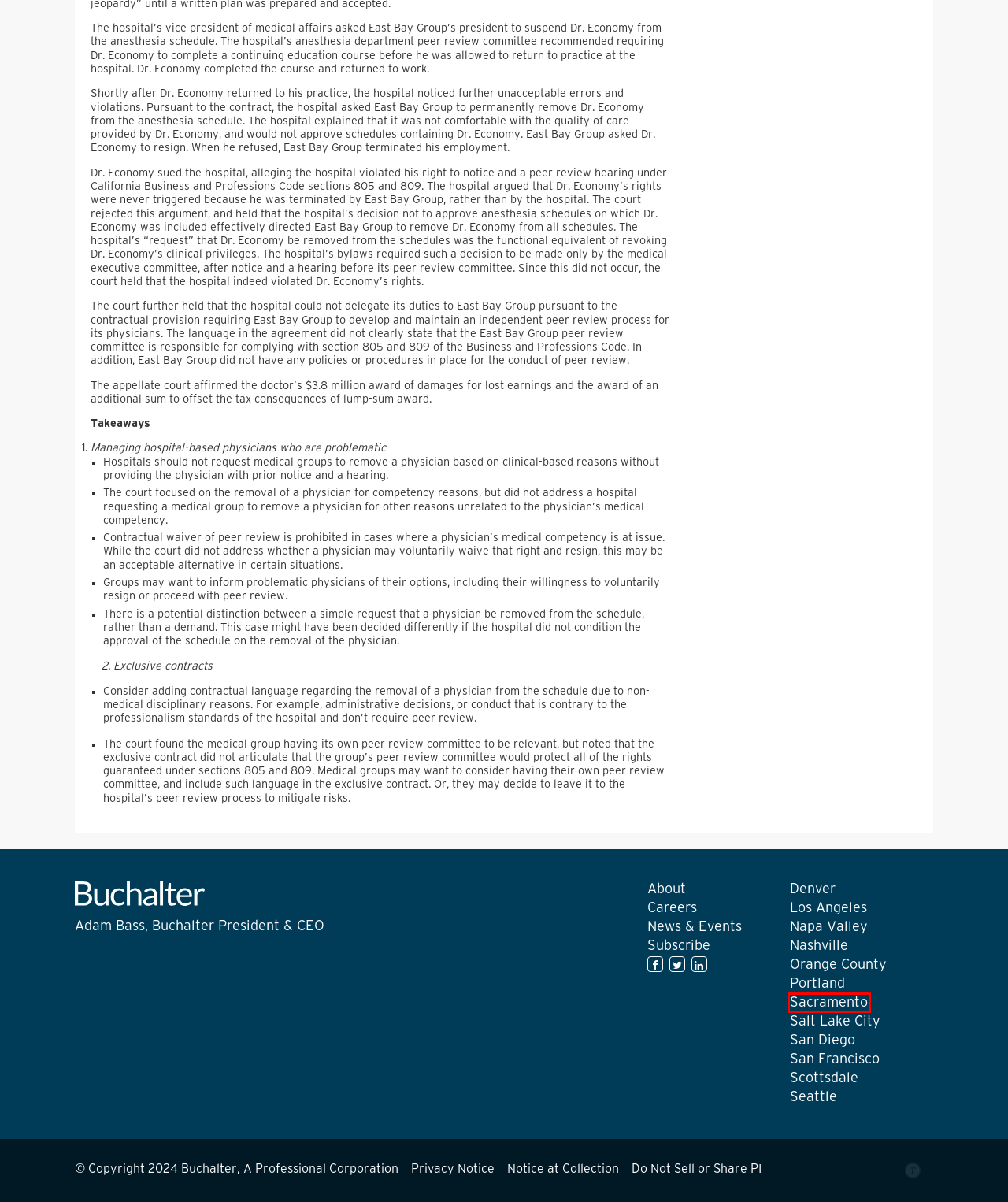You have a screenshot of a webpage with a red bounding box highlighting a UI element. Your task is to select the best webpage description that corresponds to the new webpage after clicking the element. Here are the descriptions:
A. Denver - Buchalter Law Firm
B. Orange County Law Firm | Buchalter Law Firm
C. San Diego Law Firm | Buchalter Law Firm
D. Los Angeles Law Firm | Buchalter Law Firm
E. Nashville Law Firm - Buchalter Law Firm
F. Salt Lake City - Buchalter Law Firm
G. Sacramento Law Firm | Buchalter Law Firm
H. Napa Valley Law Firm | Buchalter Law Firm

G